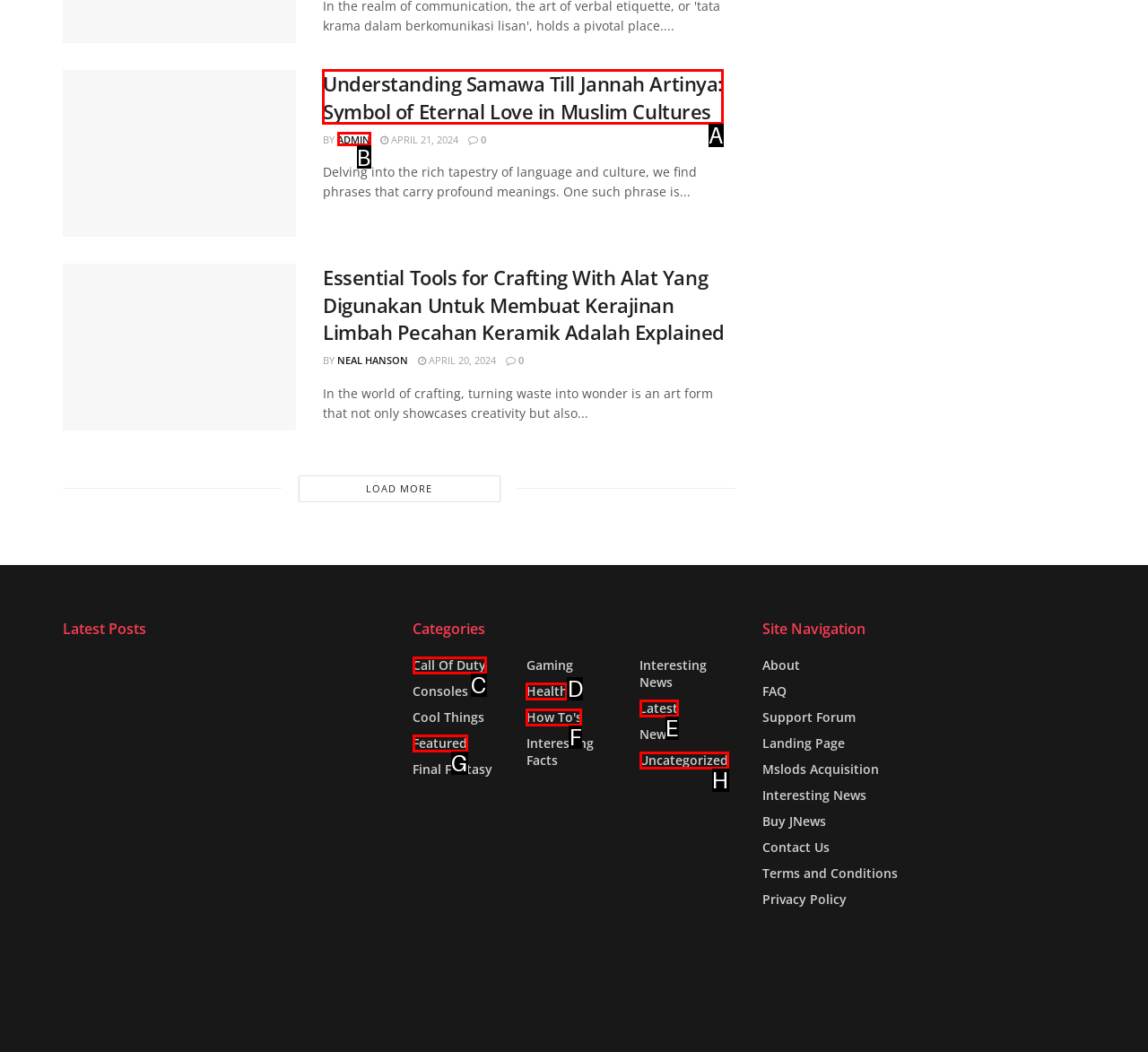Identify which HTML element should be clicked to fulfill this instruction: Read the article about Samawa Till Jannah Artinya Reply with the correct option's letter.

A